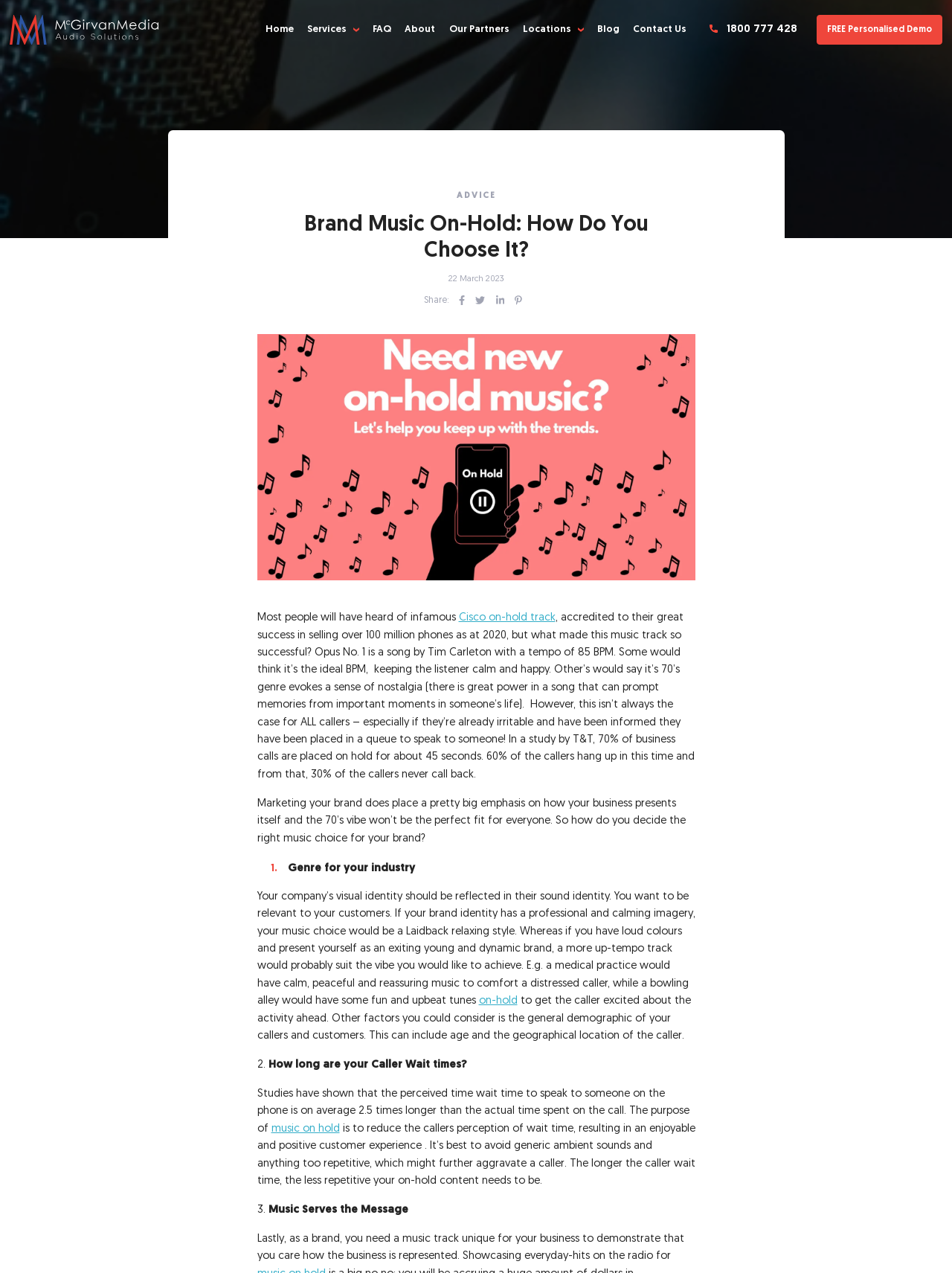Please identify the bounding box coordinates of the element's region that should be clicked to execute the following instruction: "Click the 'FREE Personalised Demo' link". The bounding box coordinates must be four float numbers between 0 and 1, i.e., [left, top, right, bottom].

[0.858, 0.012, 0.99, 0.035]